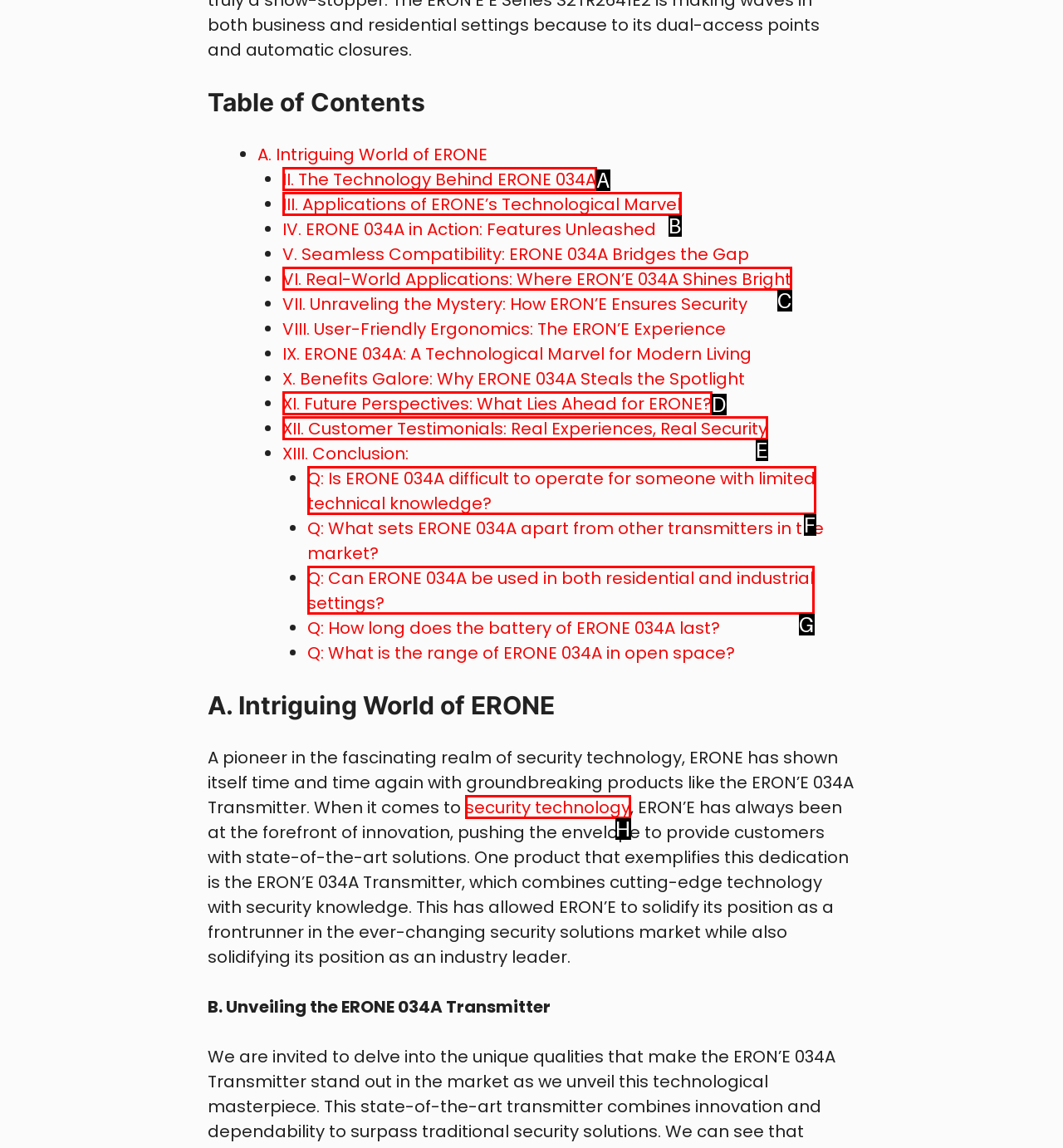Choose the letter of the element that should be clicked to complete the task: Click on 'II. The Technology Behind ERONE 034A'
Answer with the letter from the possible choices.

A